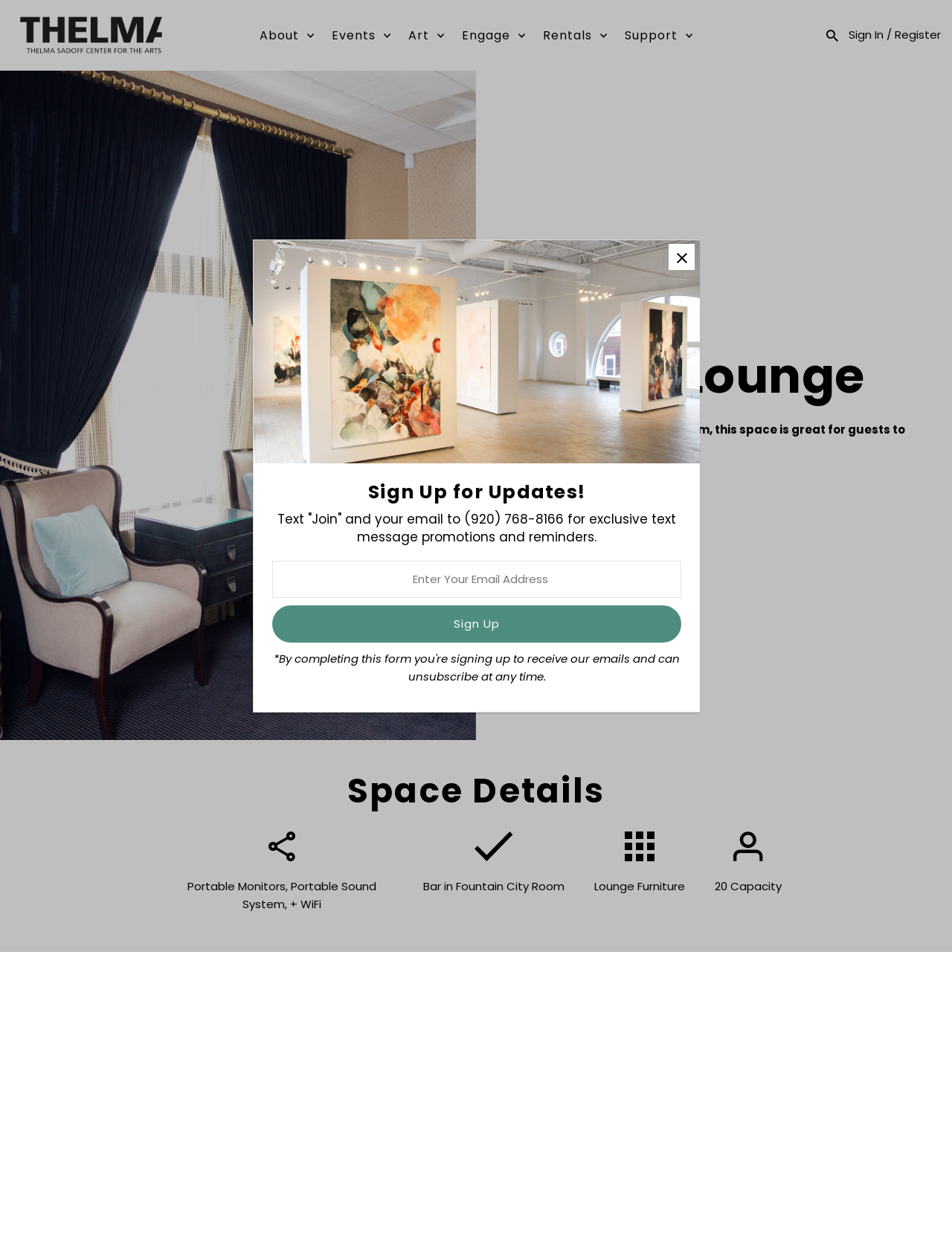Please identify the bounding box coordinates of the element's region that I should click in order to complete the following instruction: "Sign Up for Updates". The bounding box coordinates consist of four float numbers between 0 and 1, i.e., [left, top, right, bottom].

[0.286, 0.485, 0.716, 0.515]